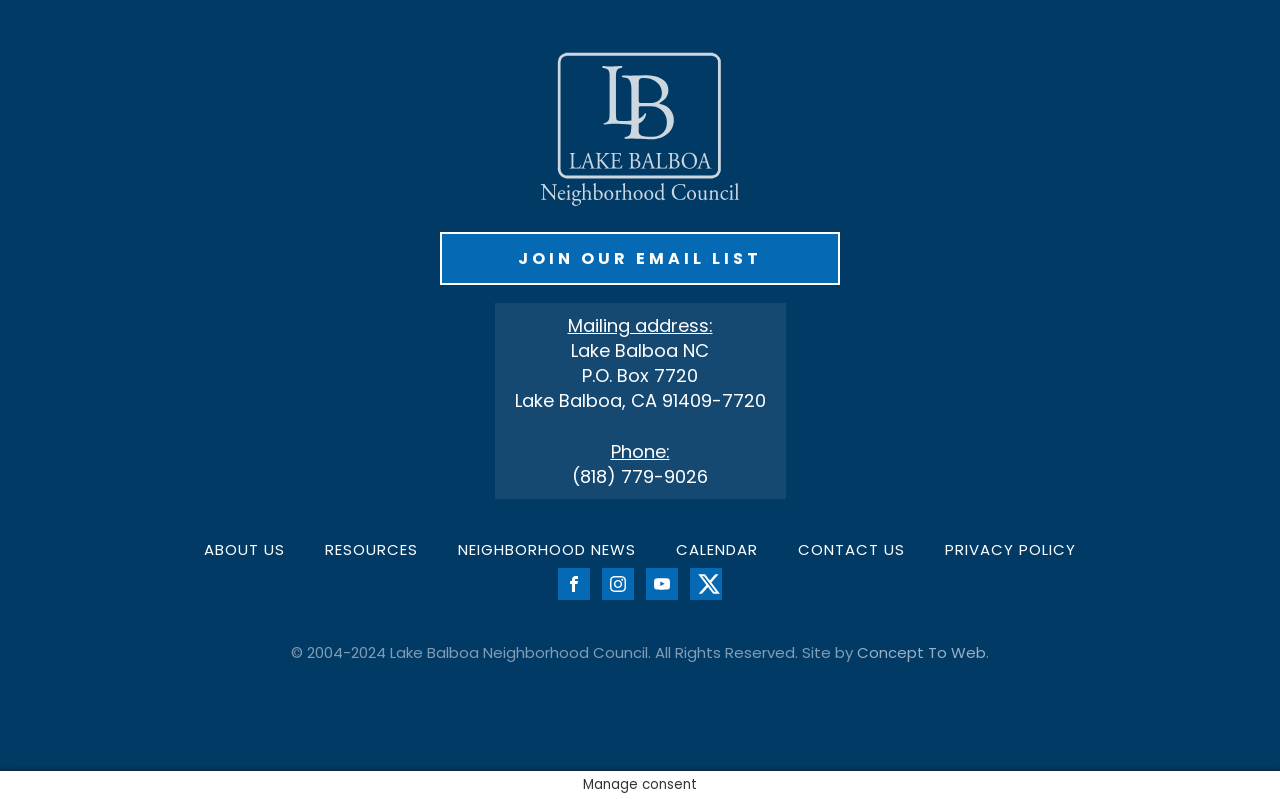Provide the bounding box coordinates of the UI element that matches the description: "A Season of Miracles".

None